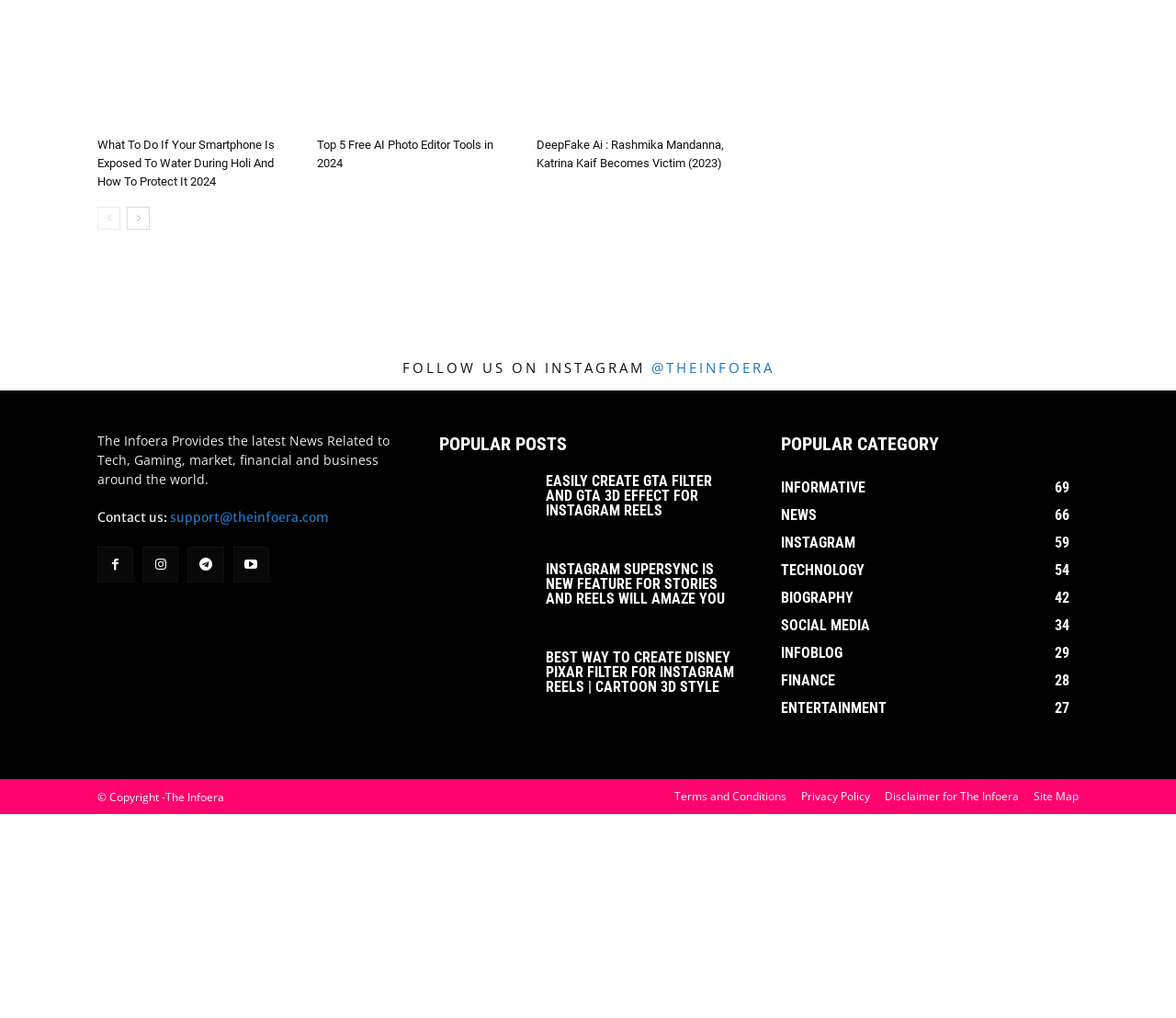Locate the bounding box coordinates of the clickable element to fulfill the following instruction: "View the 'Easily Create GTA FILTER and GTA 3D EFFECT for Instagram Reels' post". Provide the coordinates as four float numbers between 0 and 1 in the format [left, top, right, bottom].

[0.464, 0.464, 0.605, 0.51]